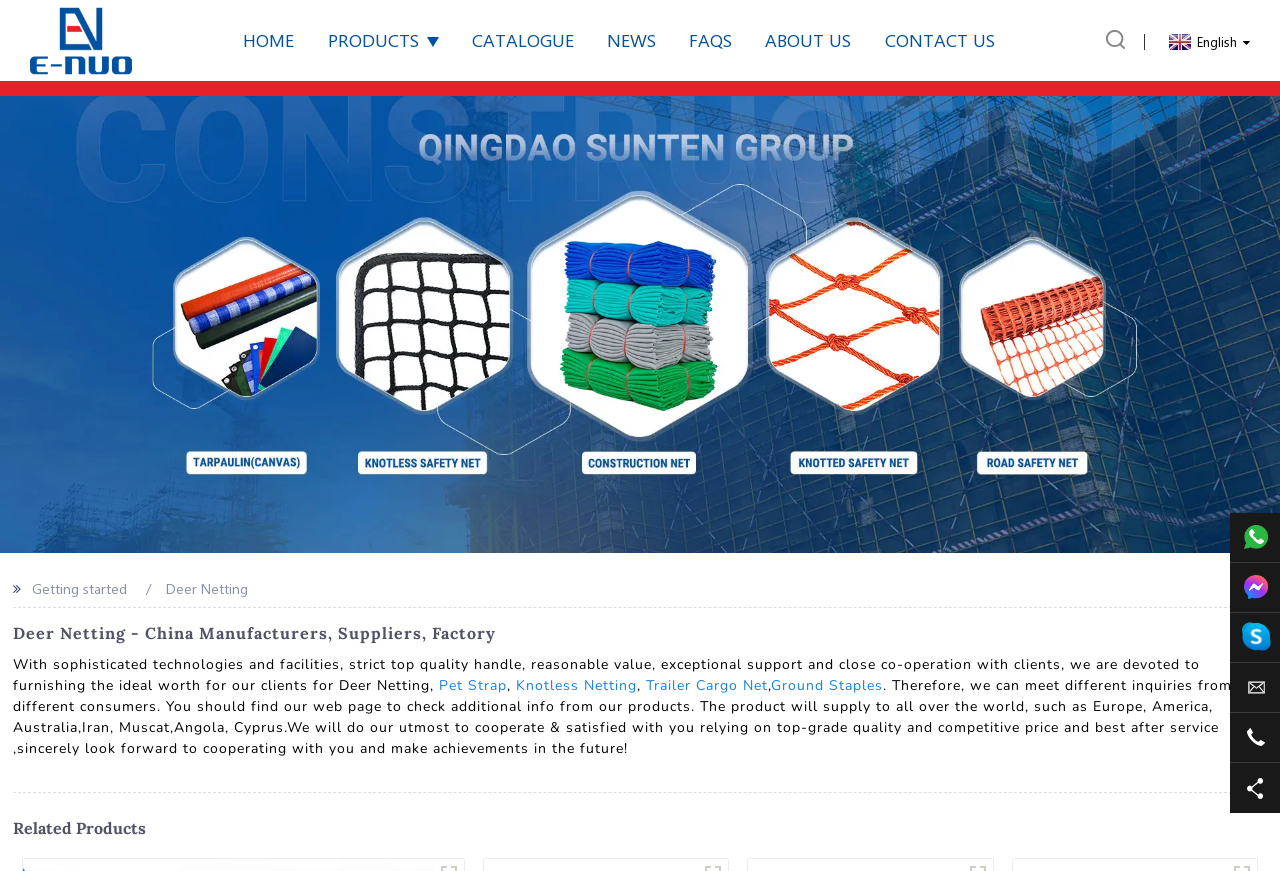Find the headline of the webpage and generate its text content.

Deer Netting - China Manufacturers, Suppliers, Factory